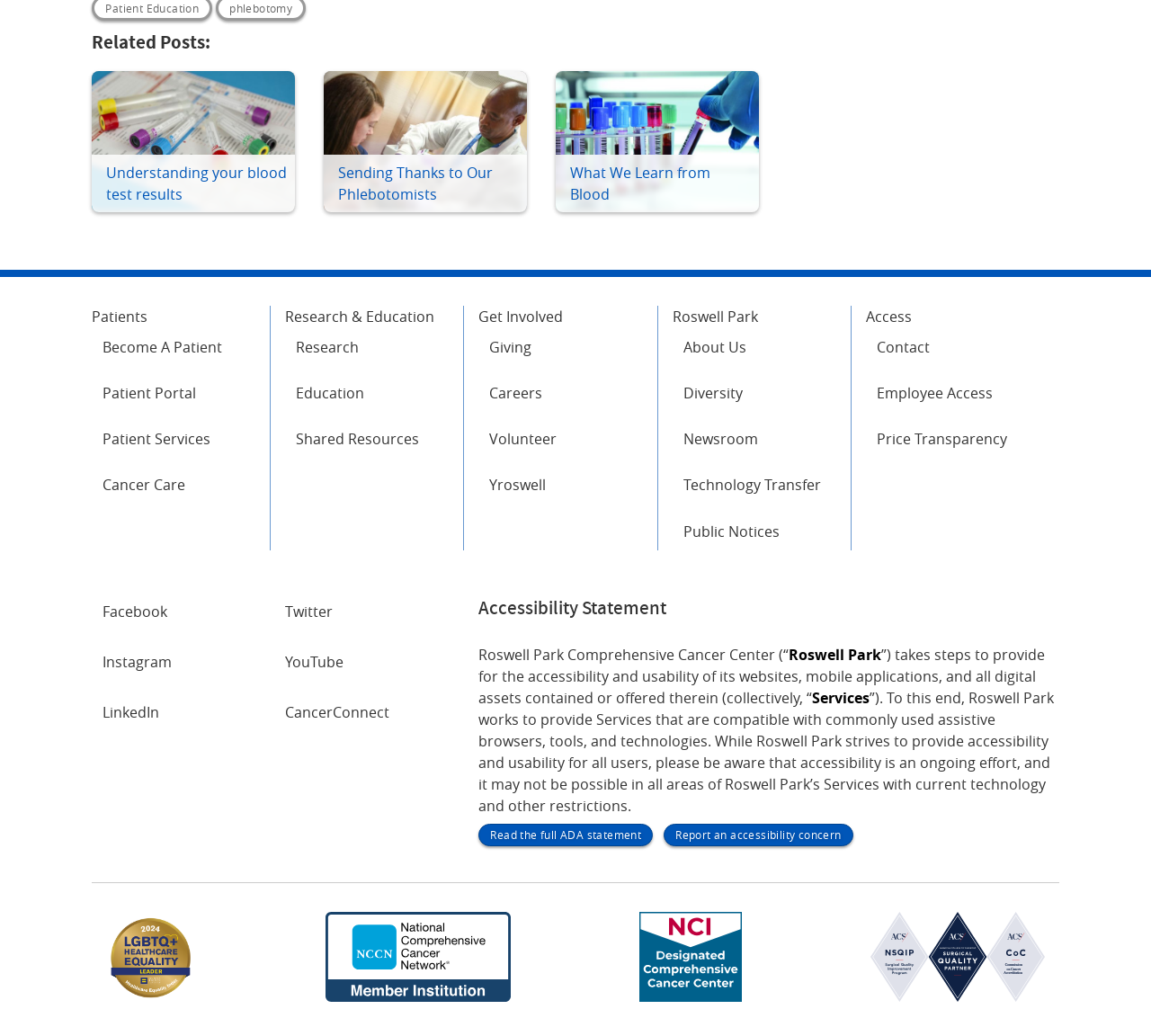Find the bounding box coordinates for the area you need to click to carry out the instruction: "Read about 'Research'". The coordinates should be four float numbers between 0 and 1, indicated as [left, top, right, bottom].

[0.248, 0.318, 0.396, 0.352]